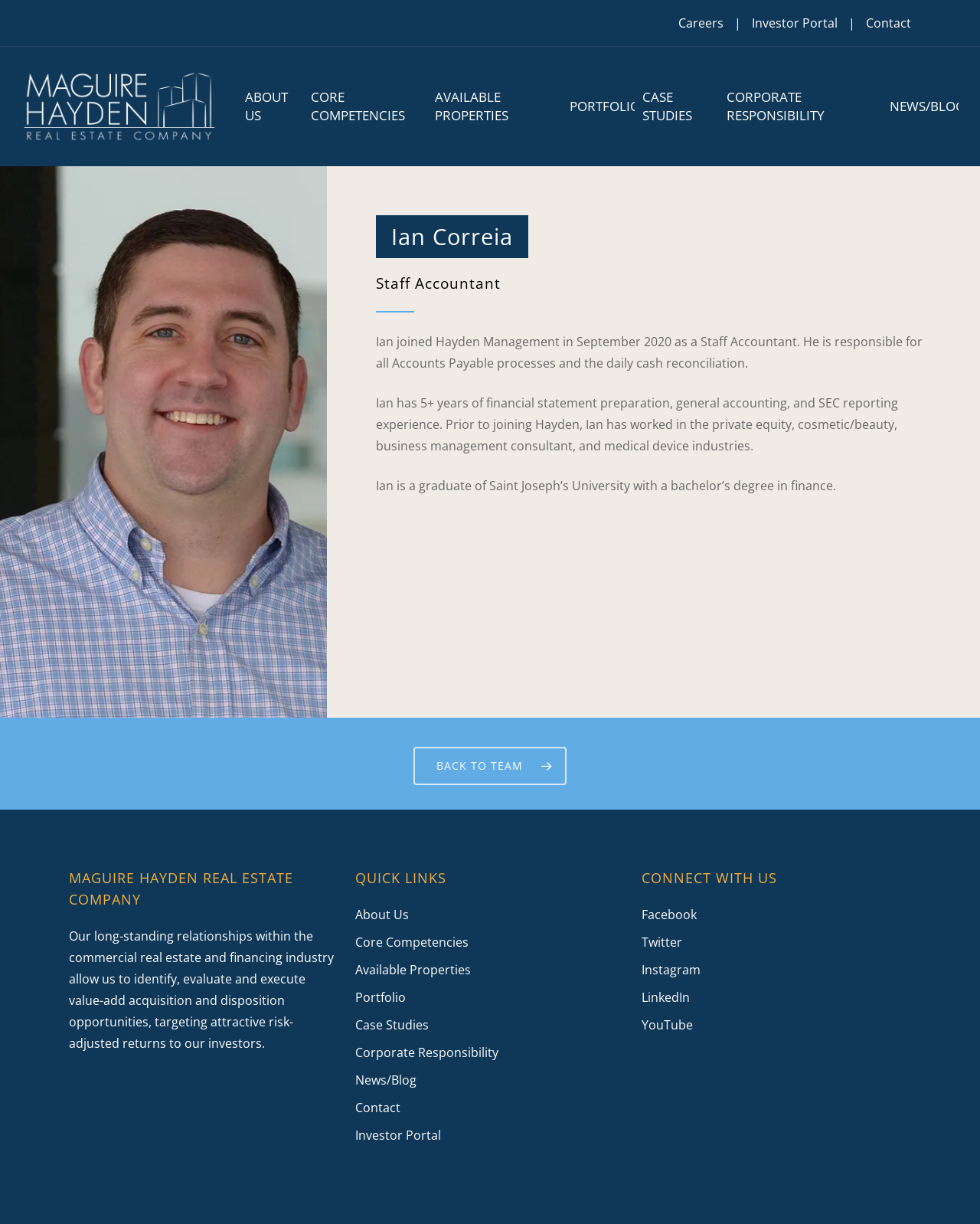What is the name of the company Ian works for?
Kindly answer the question with as much detail as you can.

I found the answer by reading the text 'Ian joined Hayden Management in September 2020 as a Staff Accountant.' which mentions the company Ian works for.